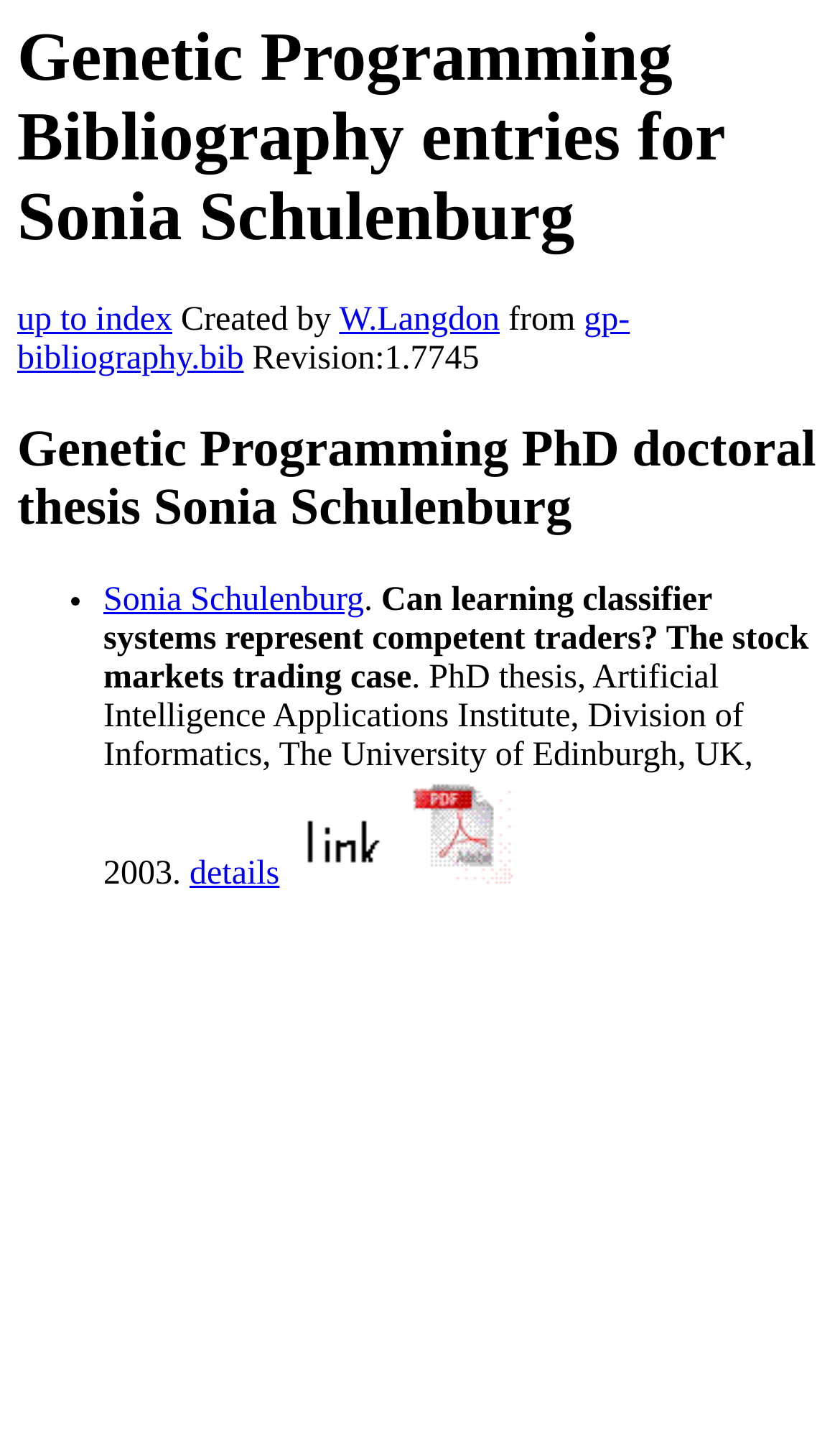Who created the bibliography?
Identify the answer in the screenshot and reply with a single word or phrase.

W.Langdon